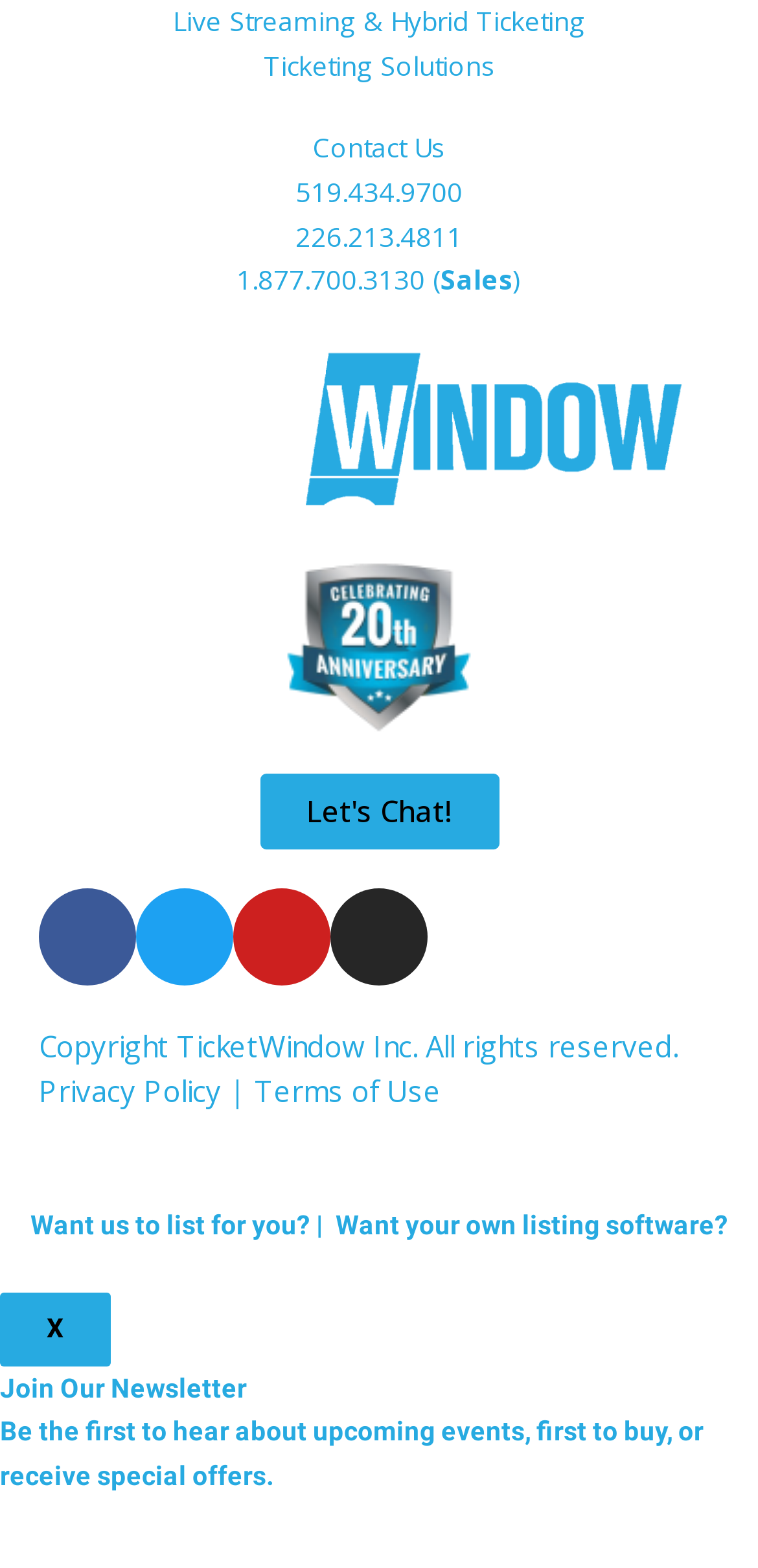Determine the bounding box coordinates of the region that needs to be clicked to achieve the task: "Click on Live Streaming & Hybrid Ticketing".

[0.051, 0.0, 0.949, 0.028]